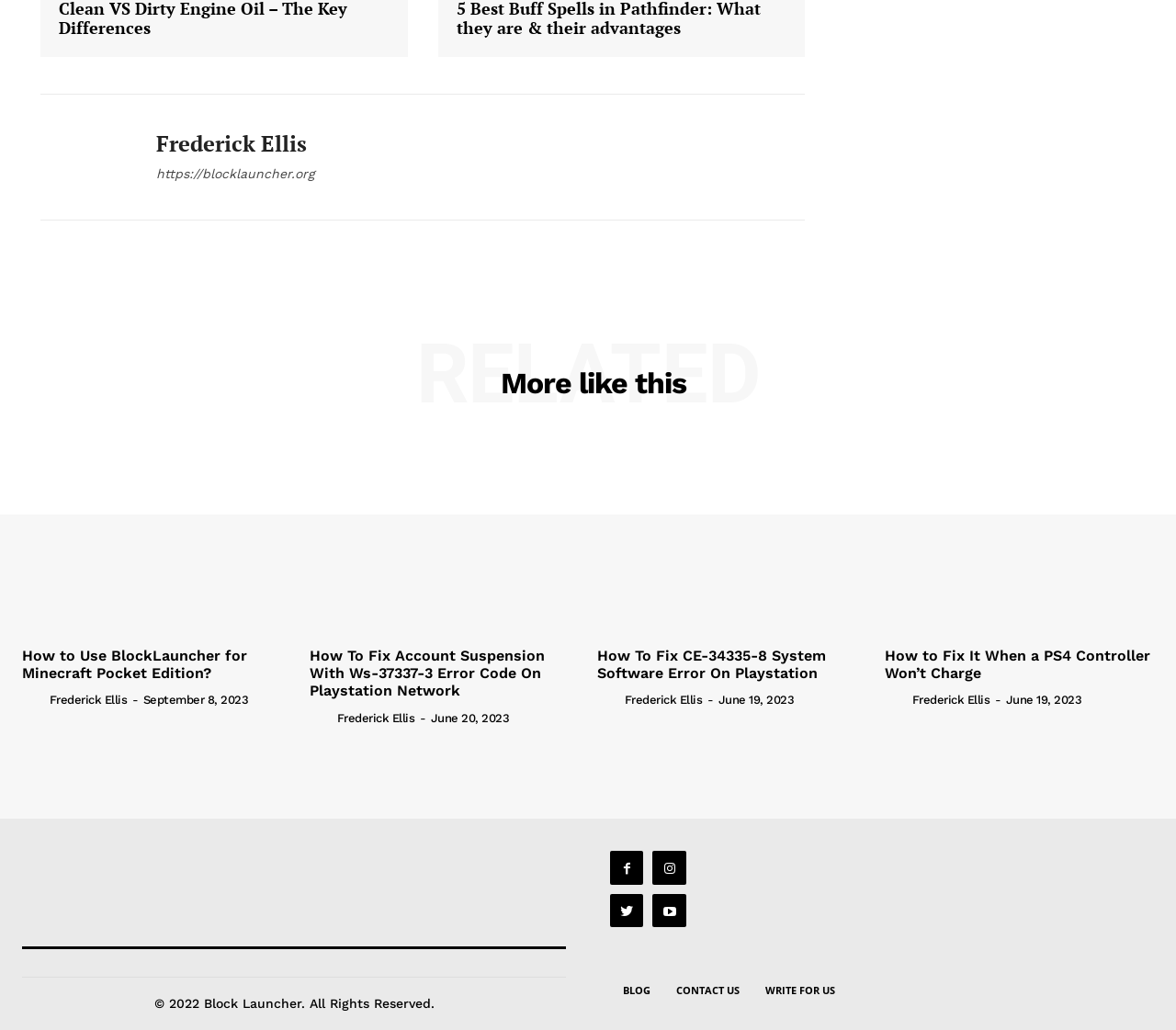How many social media links are at the bottom of the page?
Examine the webpage screenshot and provide an in-depth answer to the question.

I counted the number of social media links at the bottom of the page, which are represented by icons. There are 4 such links.